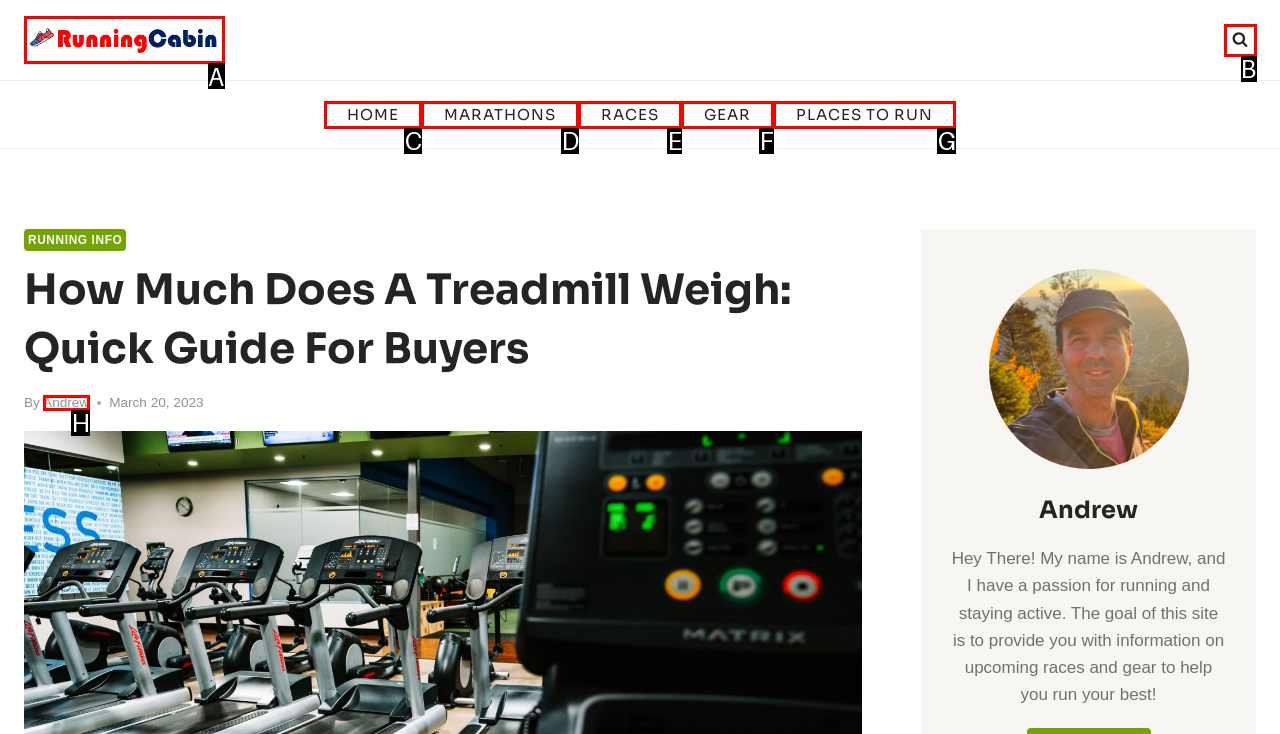Select the correct UI element to click for this task: check the author's profile.
Answer using the letter from the provided options.

H